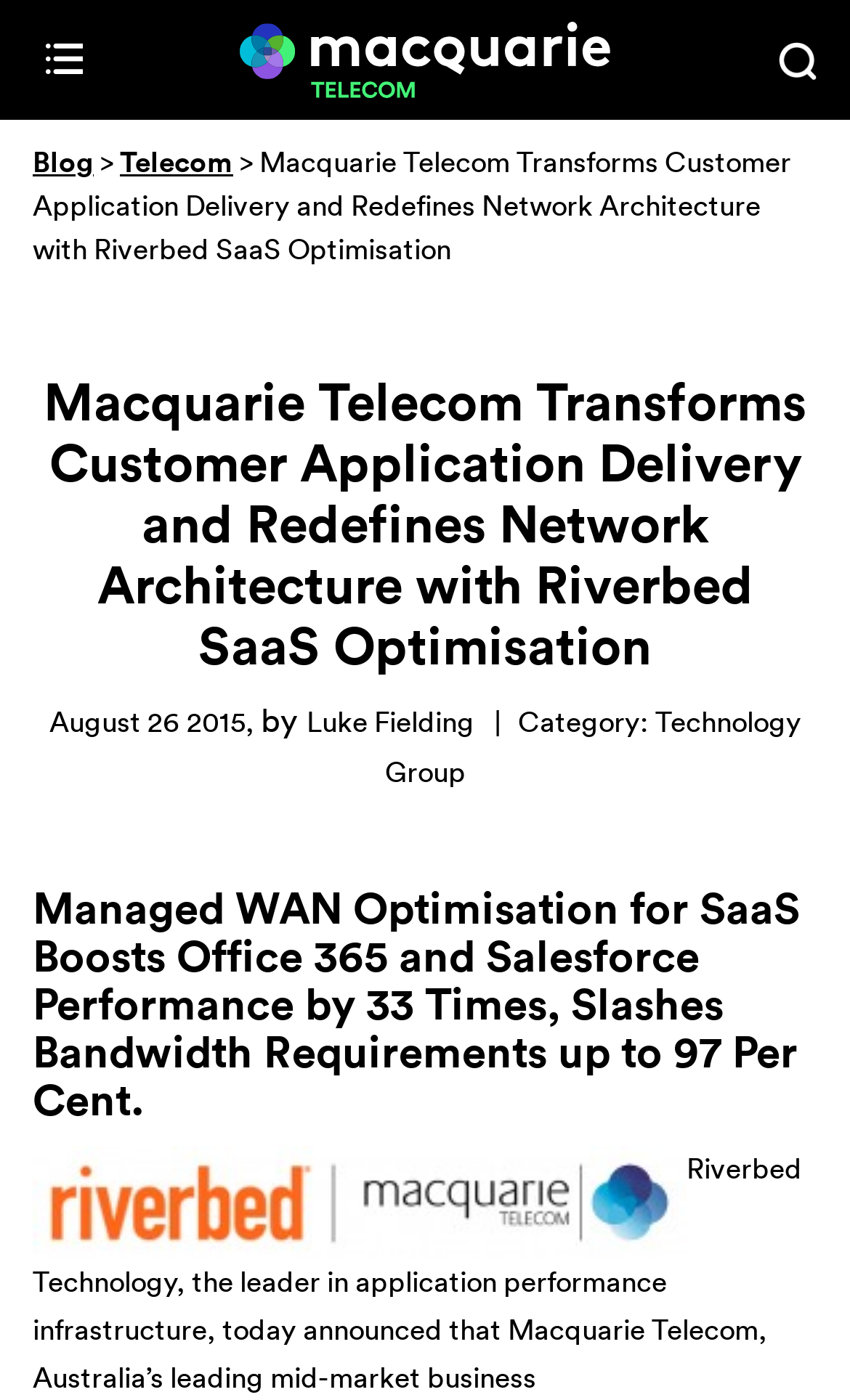Identify the bounding box coordinates for the UI element described by the following text: "alt="Macquarie Telecom Search Button"". Provide the coordinates as four float numbers between 0 and 1, in the format [left, top, right, bottom].

[0.915, 0.025, 0.962, 0.056]